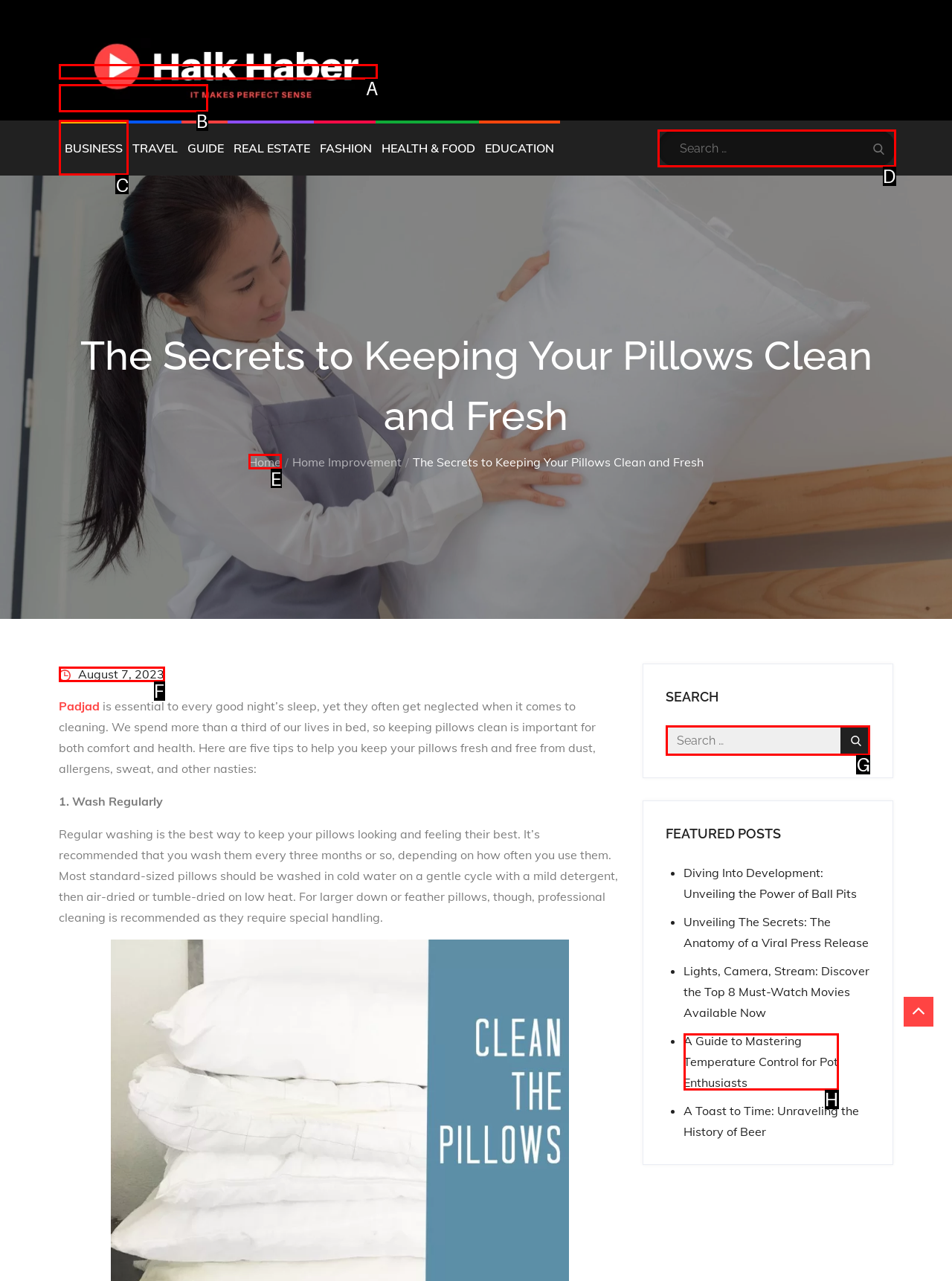Figure out which option to click to perform the following task: Go to the business page
Provide the letter of the correct option in your response.

C